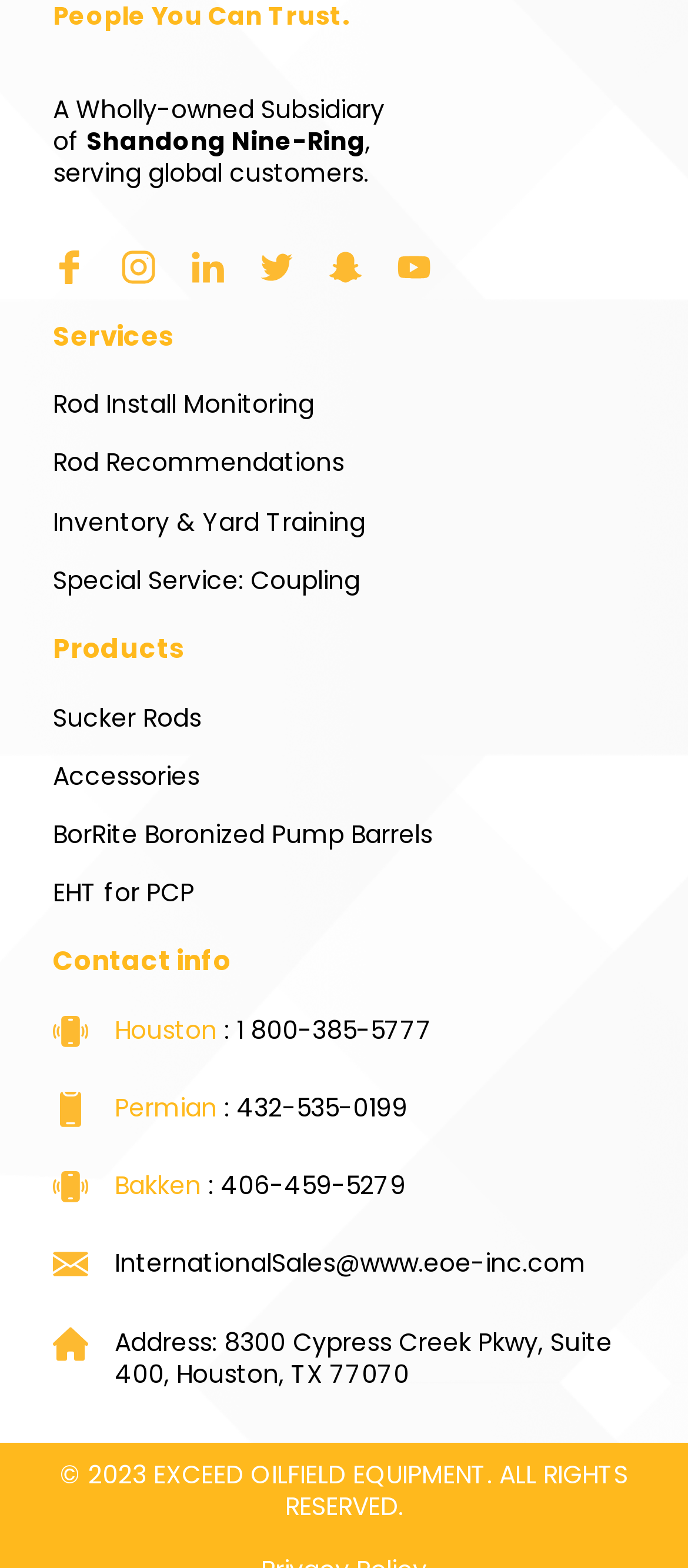Determine the bounding box coordinates of the element that should be clicked to execute the following command: "Contact Houston office".

[0.167, 0.645, 0.628, 0.668]